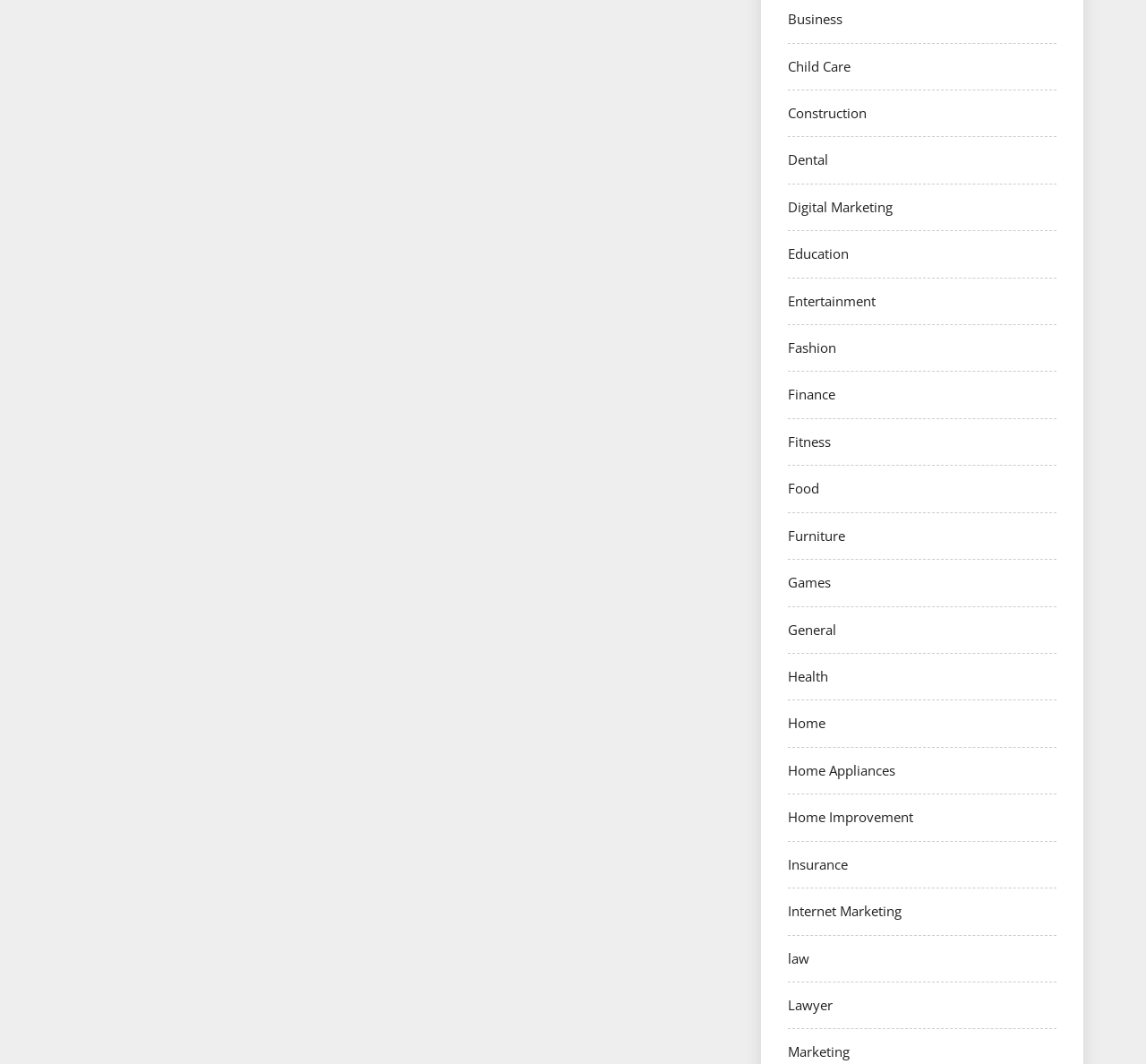Answer this question using a single word or a brief phrase:
Is 'Fashion' above or below 'Finance'?

above